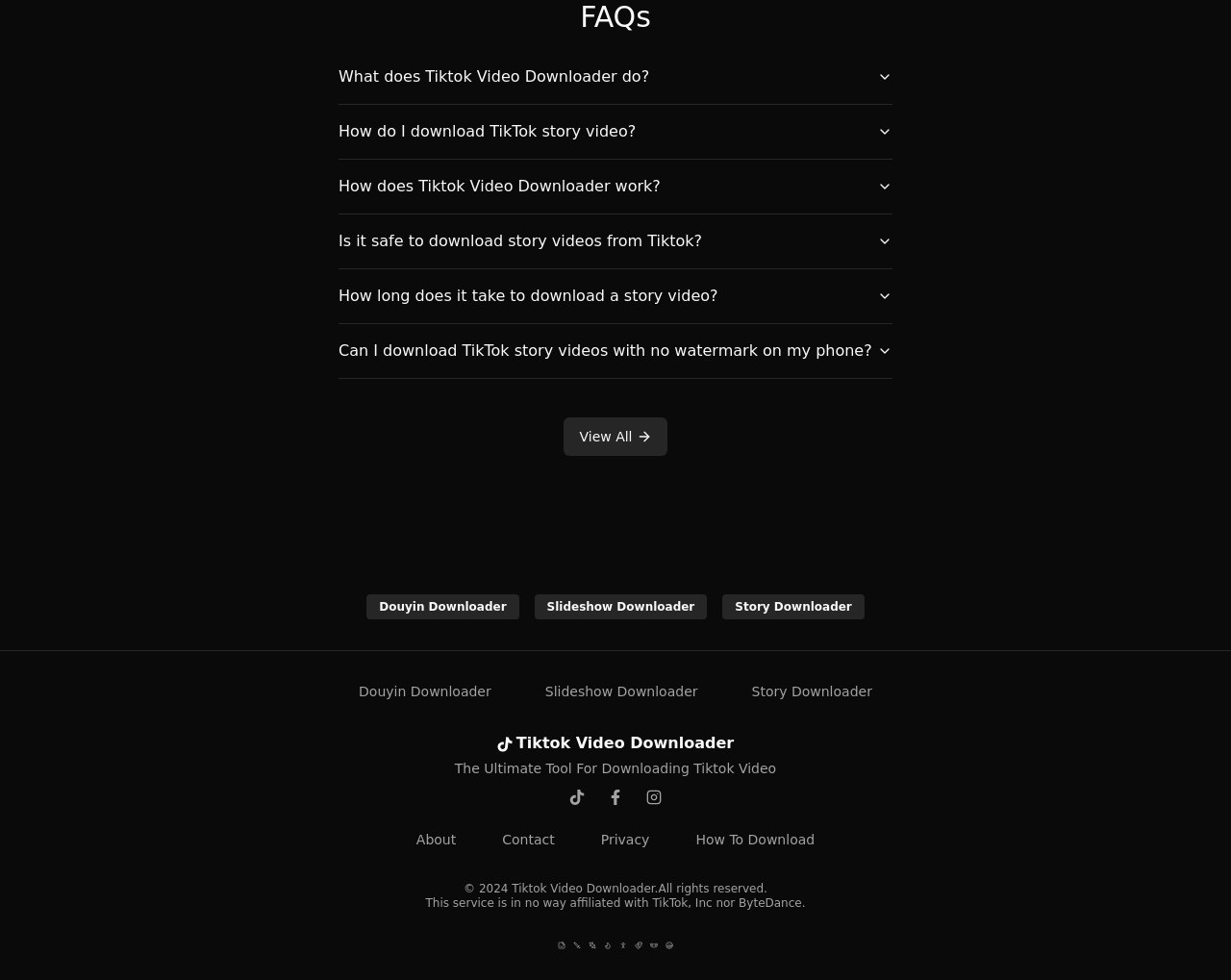How many social media platforms are linked at the bottom of the webpage?
Please answer the question as detailed as possible based on the image.

At the bottom of the webpage, I found links to three social media platforms: TikTok, Facebook, and Instagram, which suggests that the website is connected to these platforms in some way.